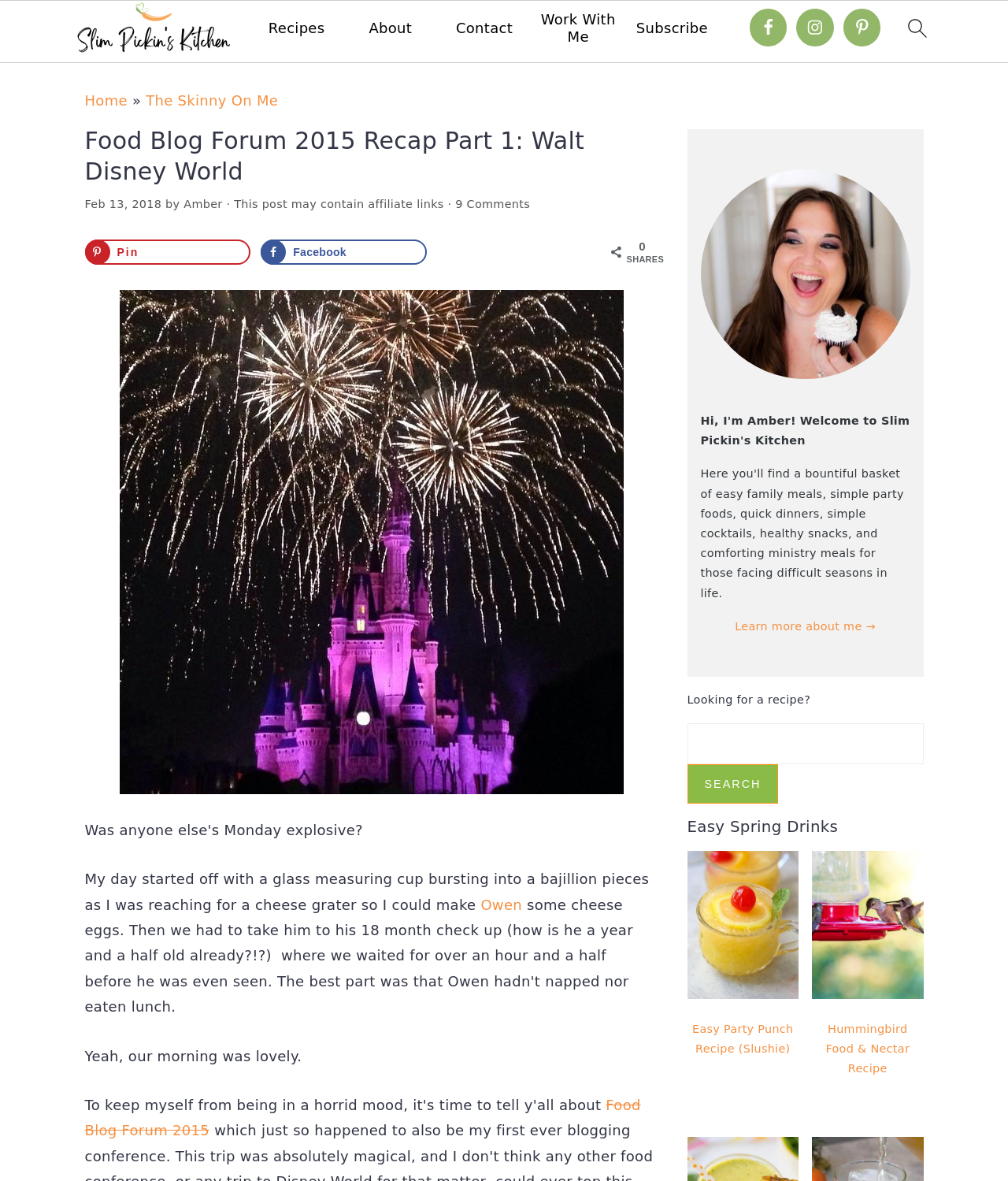Using the format (top-left x, top-left y, bottom-right x, bottom-right y), provide the bounding box coordinates for the described UI element. All values should be floating point numbers between 0 and 1: 9 Comments

[0.452, 0.168, 0.526, 0.178]